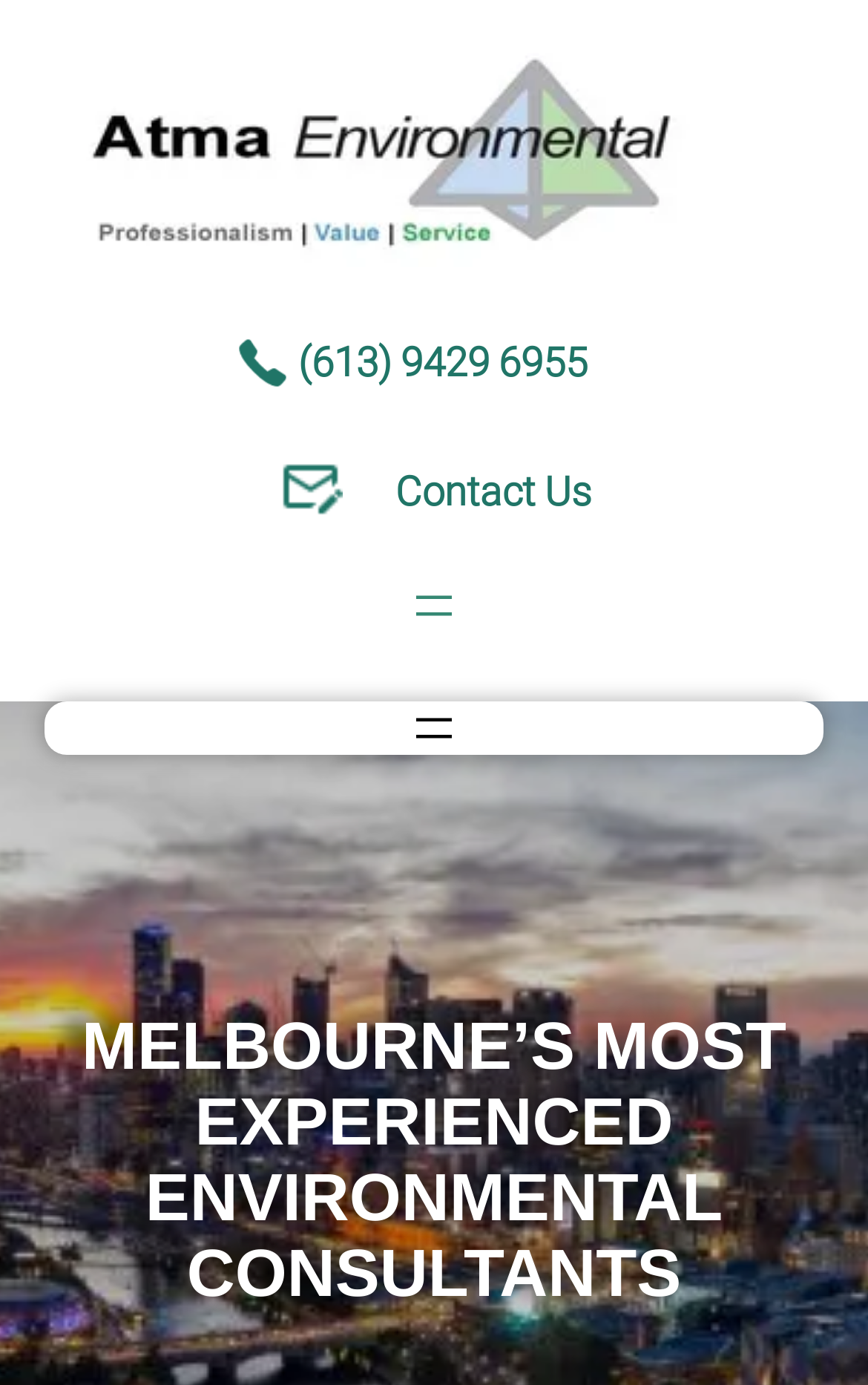Locate the bounding box of the UI element described by: "ABOUT" in the given webpage screenshot.

None